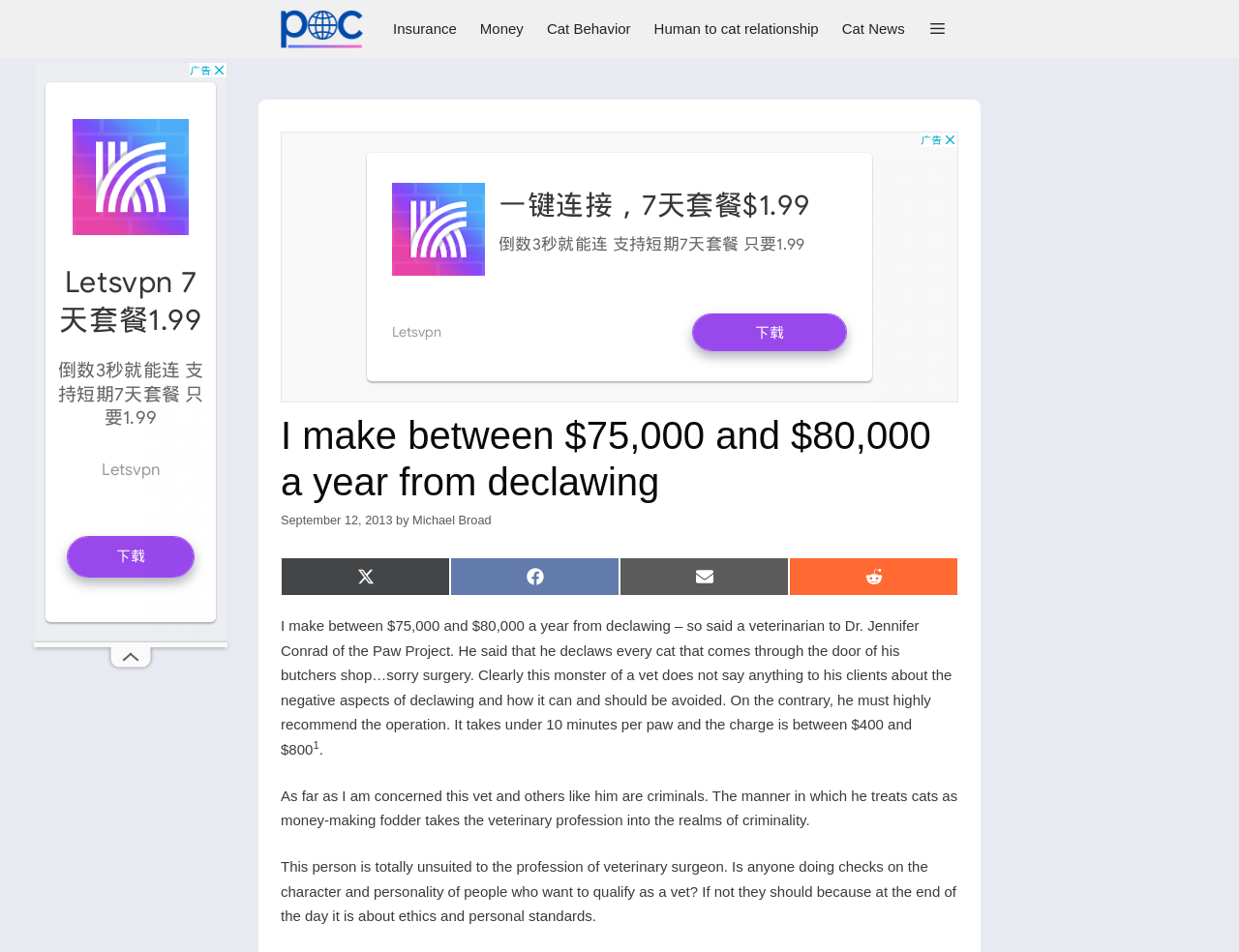Based on the image, provide a detailed response to the question:
What is the topic of the article?

The topic of the article is declawing, specifically the author's criticism of a veterinarian who declaws every cat that comes through the door without informing the clients about the negative aspects of declawing.